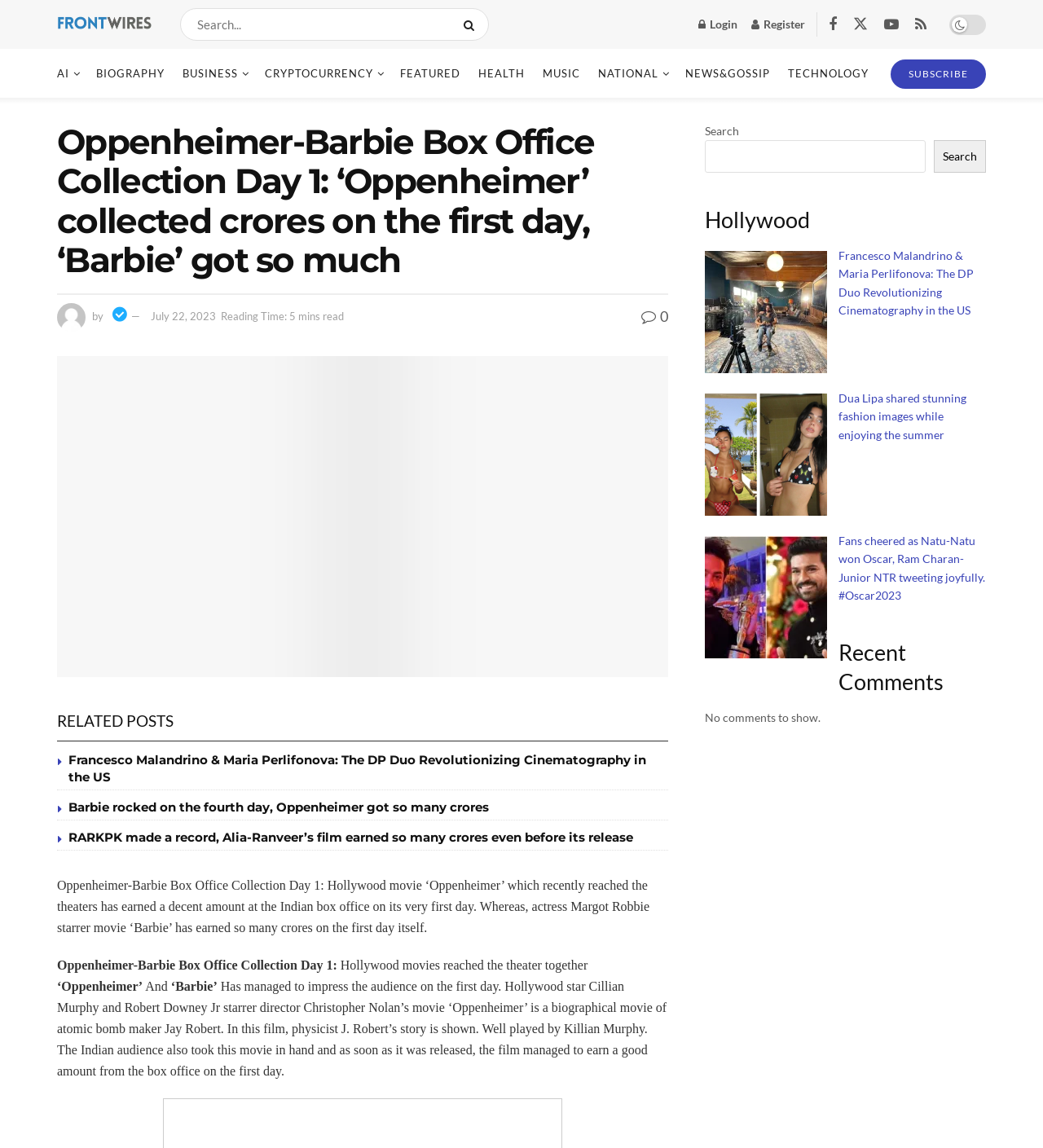How many minutes does it take to read the article?
Using the image, provide a detailed and thorough answer to the question.

The question is asking about the reading time of the article. From the webpage, we can see the text 'Reading Time: 5 mins read' which indicates that it takes 5 minutes to read the article.